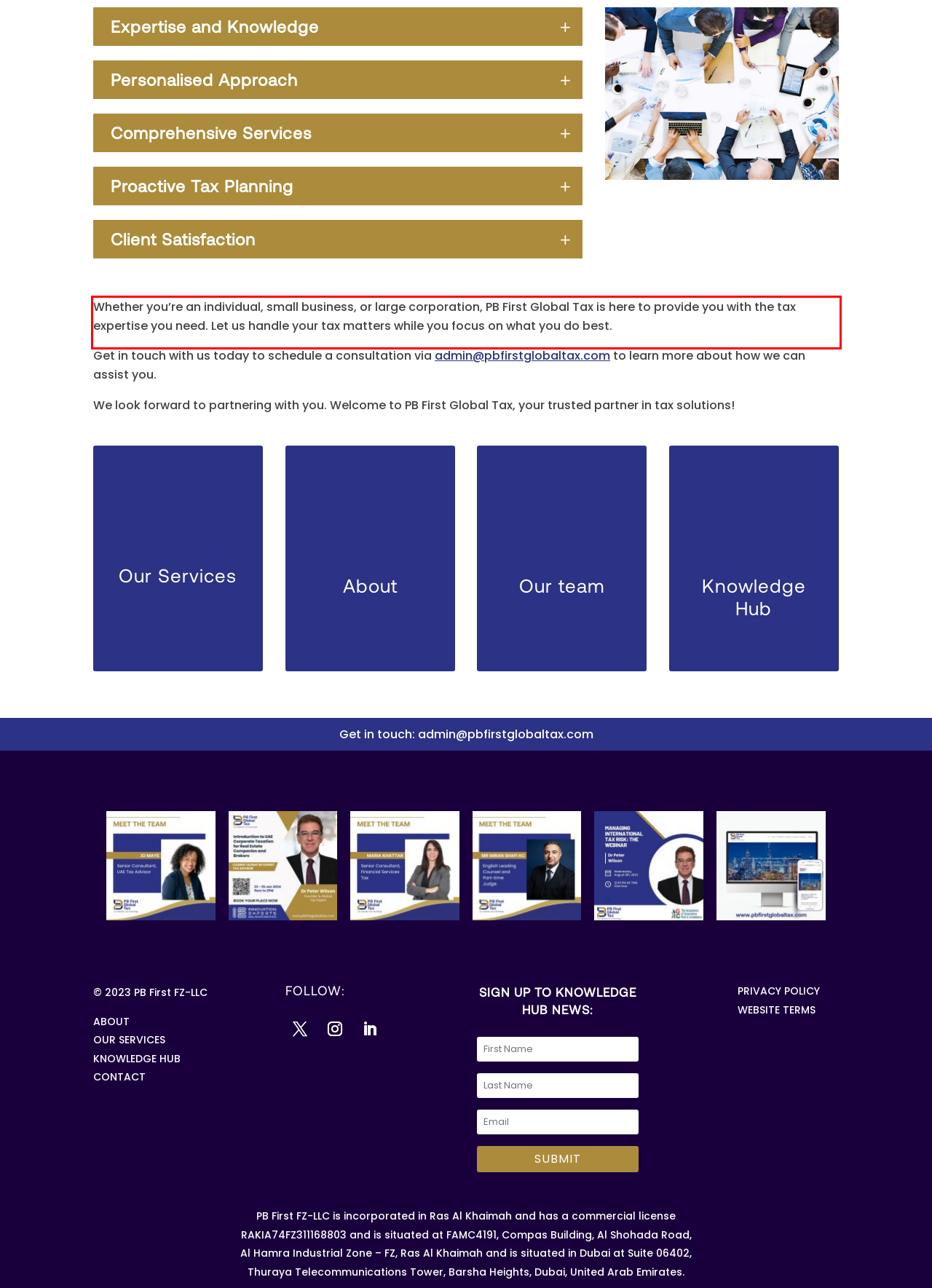Using the provided screenshot, read and generate the text content within the red-bordered area.

Whether you’re an individual, small business, or large corporation, PB First Global Tax is here to provide you with the tax expertise you need. Let us handle your tax matters while you focus on what you do best.